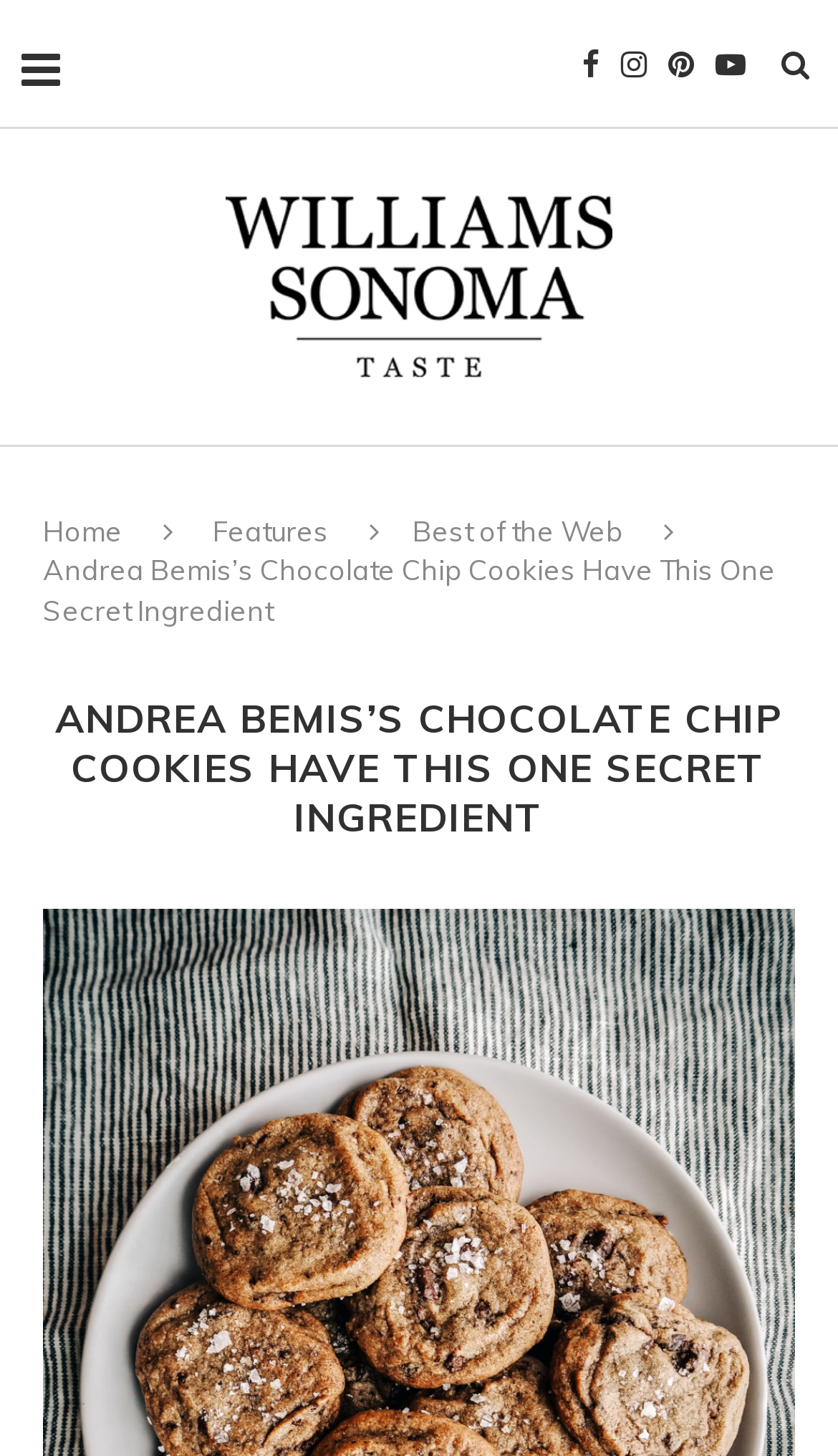Use a single word or phrase to answer this question: 
What is the name of the author featured in this article?

Andrea Bemis